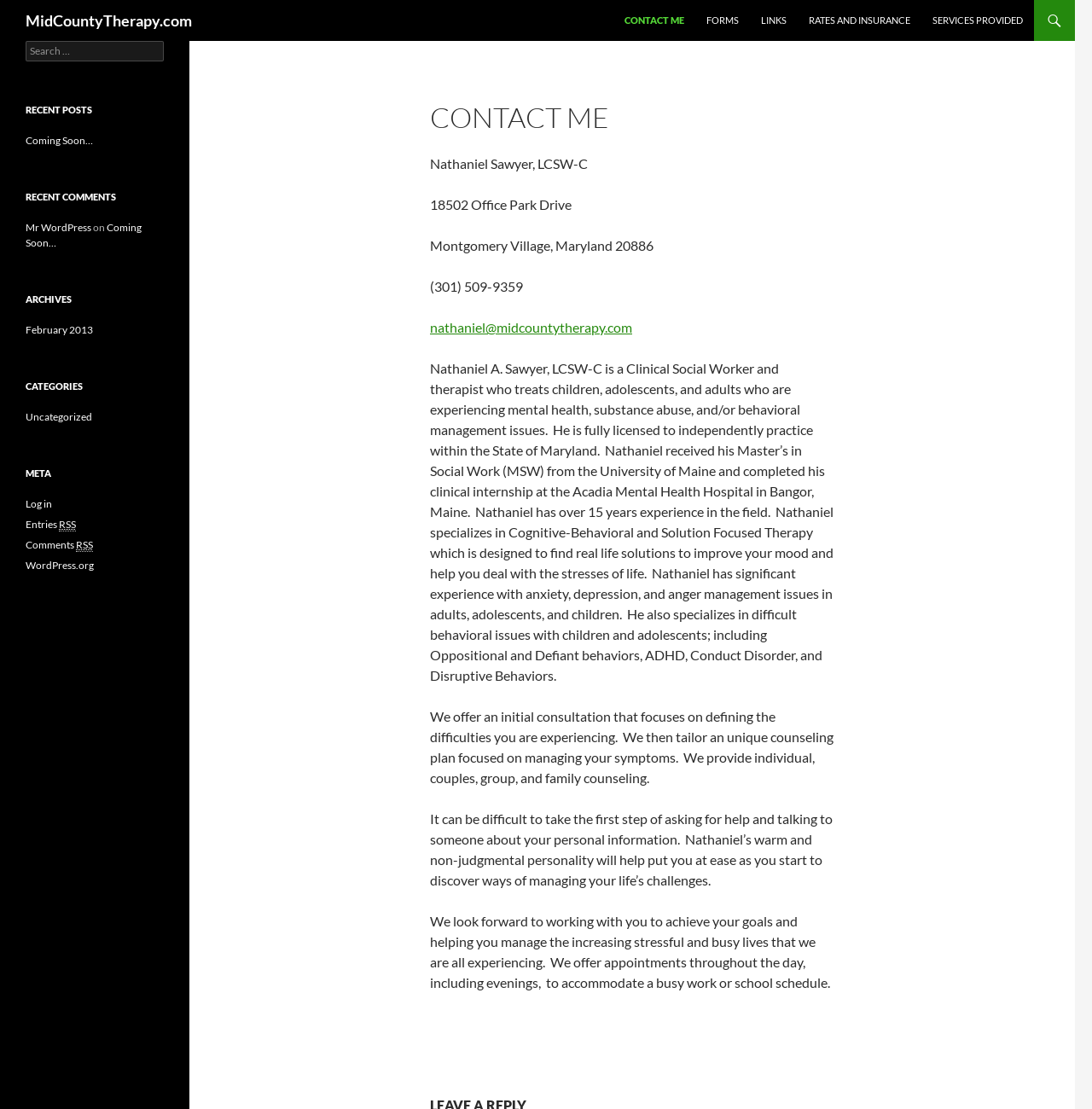Pinpoint the bounding box coordinates of the element you need to click to execute the following instruction: "Check recent posts". The bounding box should be represented by four float numbers between 0 and 1, in the format [left, top, right, bottom].

[0.023, 0.092, 0.15, 0.106]